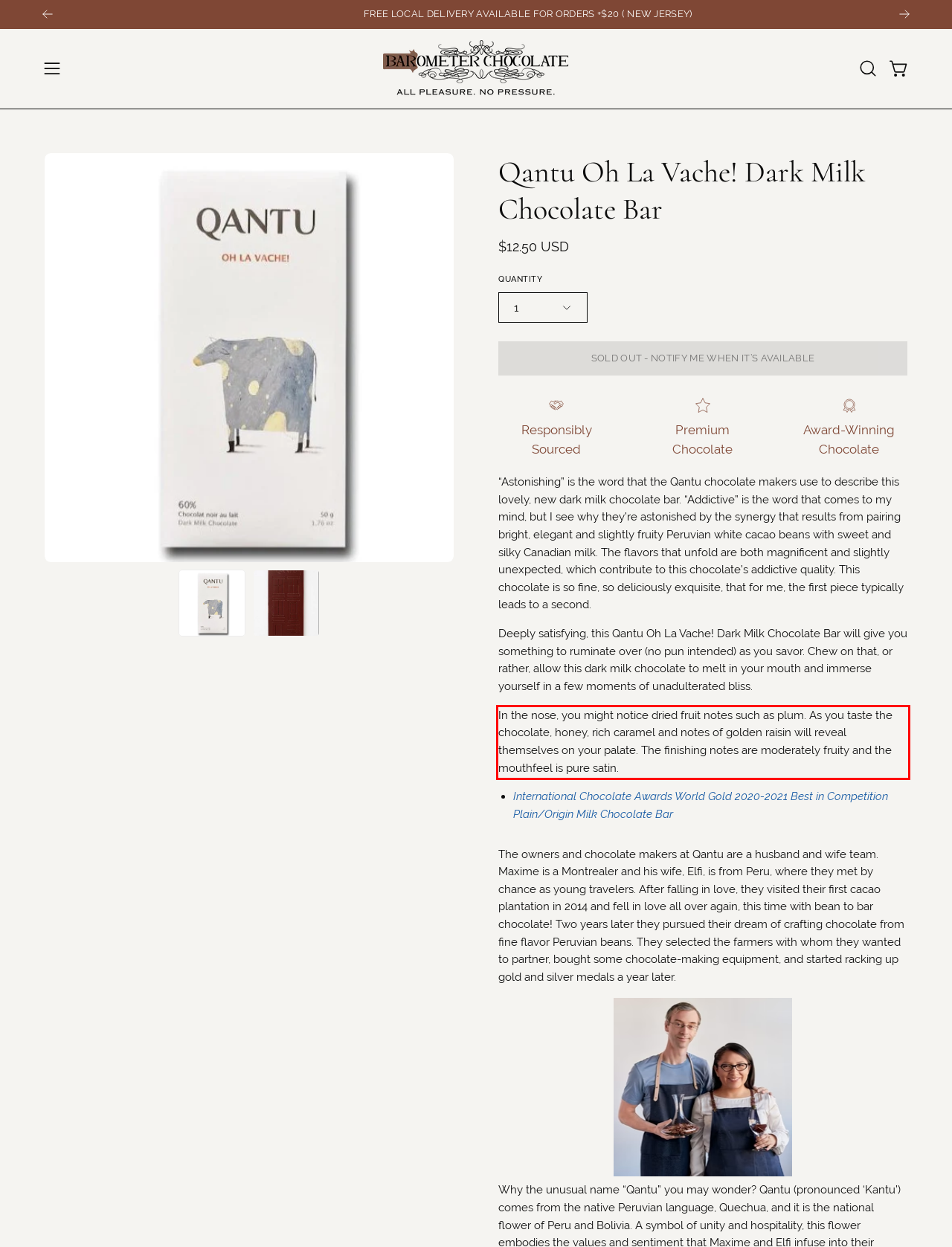Using the provided screenshot, read and generate the text content within the red-bordered area.

In the nose, you might notice dried fruit notes such as plum. As you taste the chocolate, honey, rich caramel and notes of golden raisin will reveal themselves on your palate. The finishing notes are moderately fruity and the mouthfeel is pure satin.